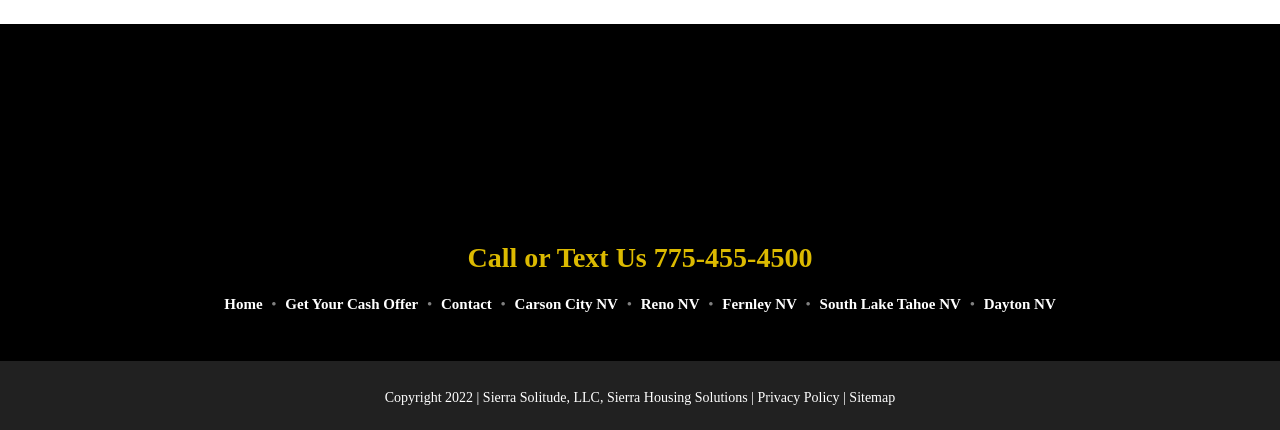Respond to the question below with a concise word or phrase:
What is the company name?

Sierra Housing Solutions